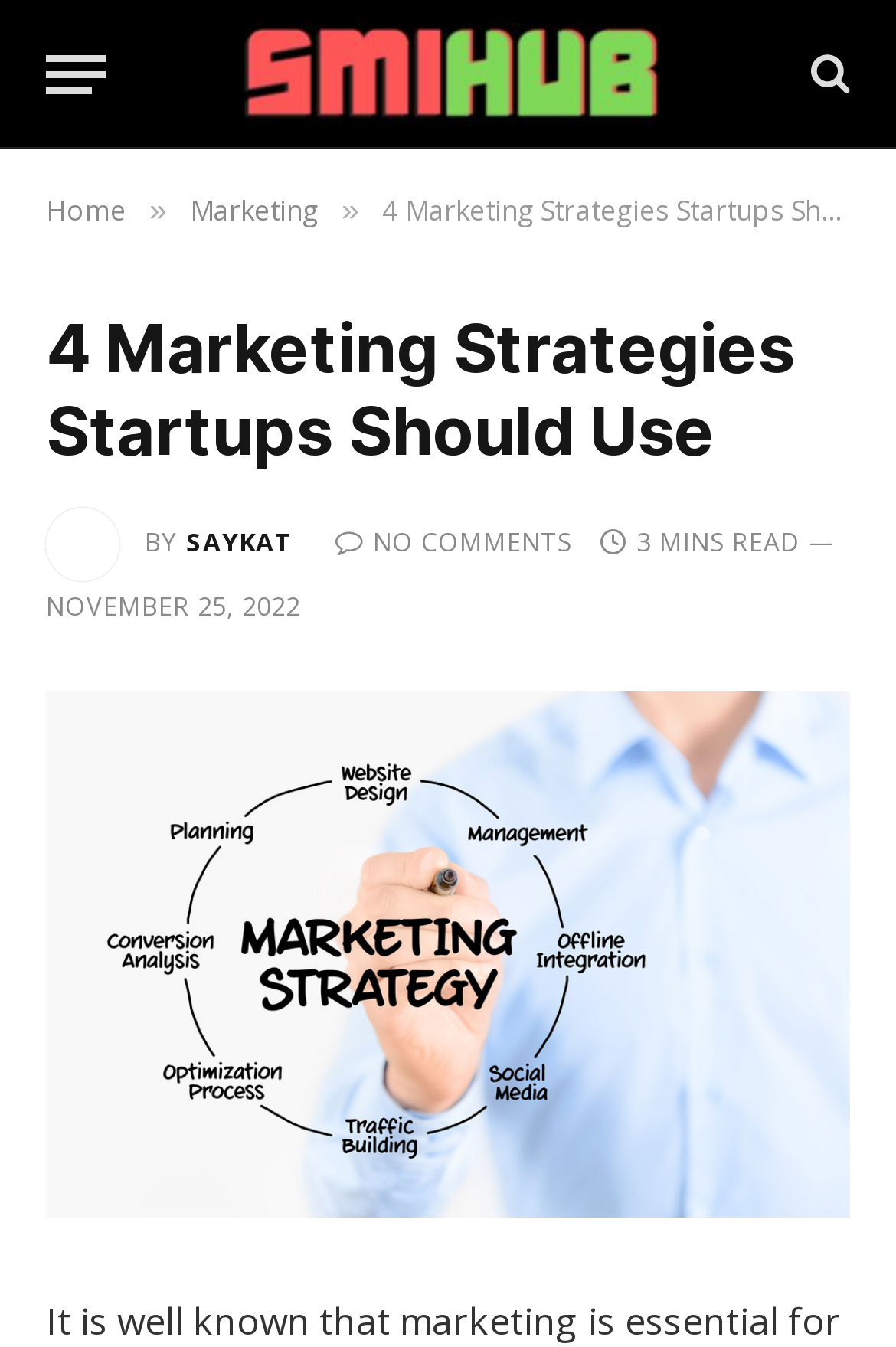Determine the bounding box coordinates in the format (top-left x, top-left y, bottom-right x, bottom-right y). Ensure all values are floating point numbers between 0 and 1. Identify the bounding box of the UI element described by: No Comments

[0.374, 0.389, 0.638, 0.415]